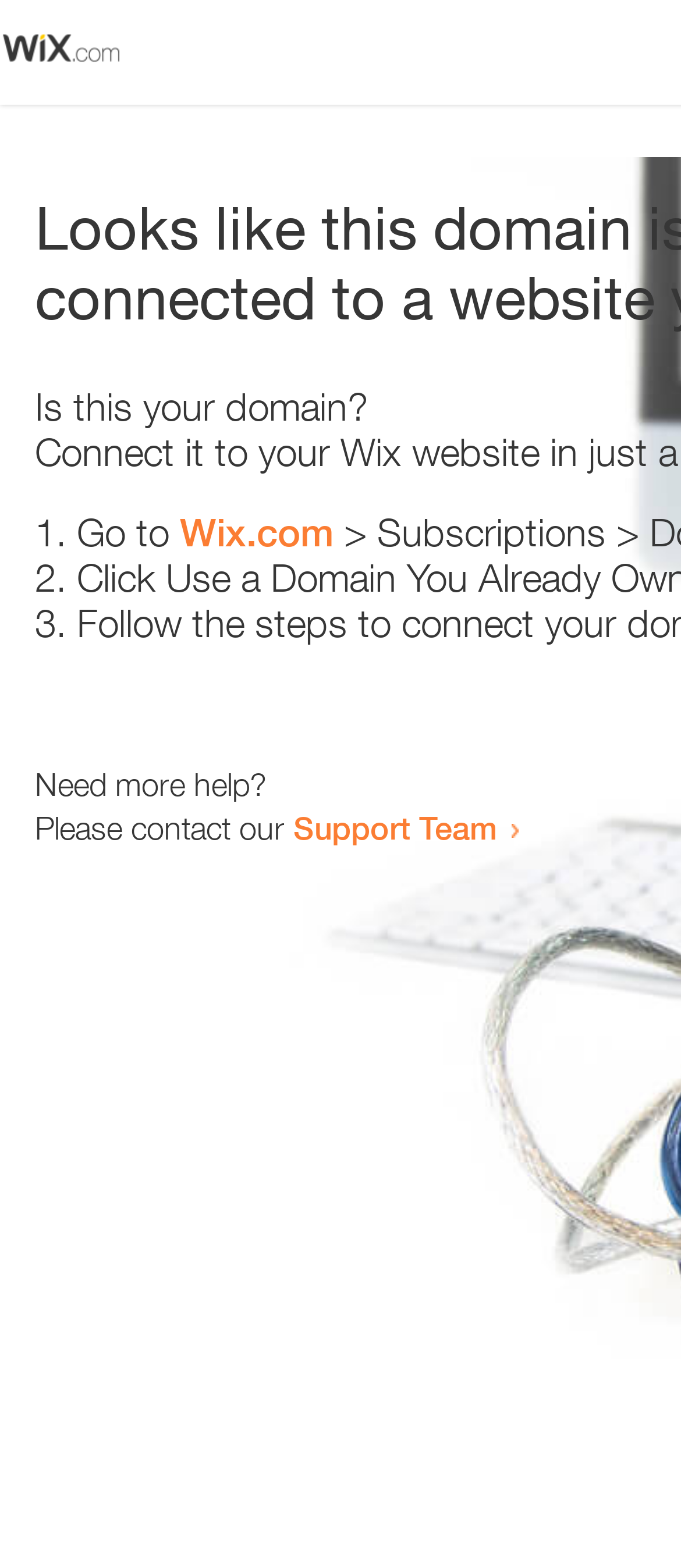Describe all significant elements and features of the webpage.

The webpage appears to be an error page, with a small image at the top left corner. Below the image, there is a heading that reads "Is this your domain?" centered on the page. 

Underneath the heading, there is a numbered list with three items. The first item starts with "1." and is followed by the text "Go to" and a link to "Wix.com". The second item starts with "2." and the third item starts with "3.", but their contents are not specified. 

At the bottom of the page, there is a section that provides additional help options. It starts with the text "Need more help?" and is followed by a sentence that reads "Please contact our". This sentence is completed with a link to the "Support Team".